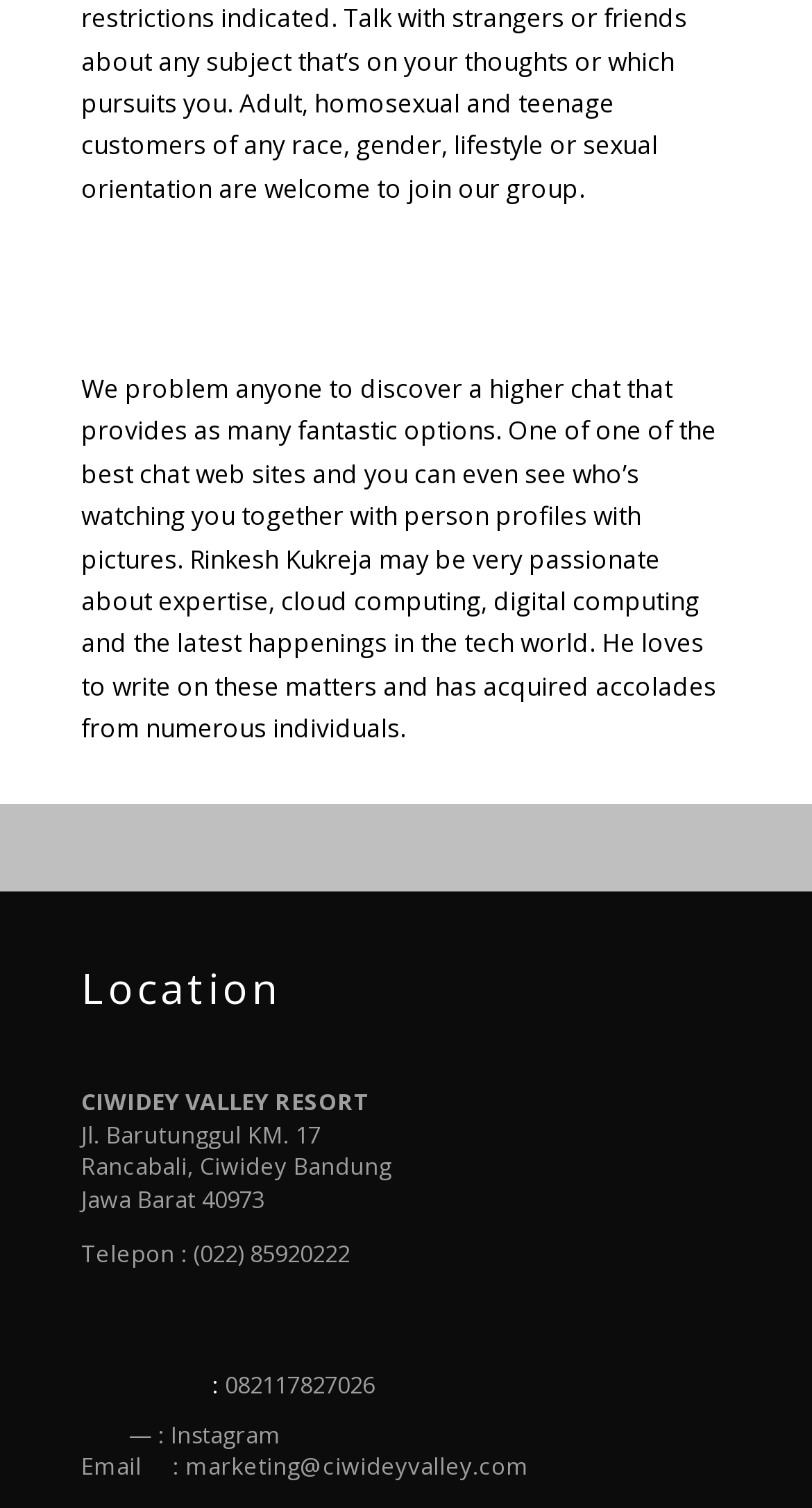Identify the bounding box coordinates for the UI element described by the following text: "parent_node: Telepon : (022) 85920222". Provide the coordinates as four float numbers between 0 and 1, in the format [left, top, right, bottom].

[0.1, 0.94, 0.151, 0.961]